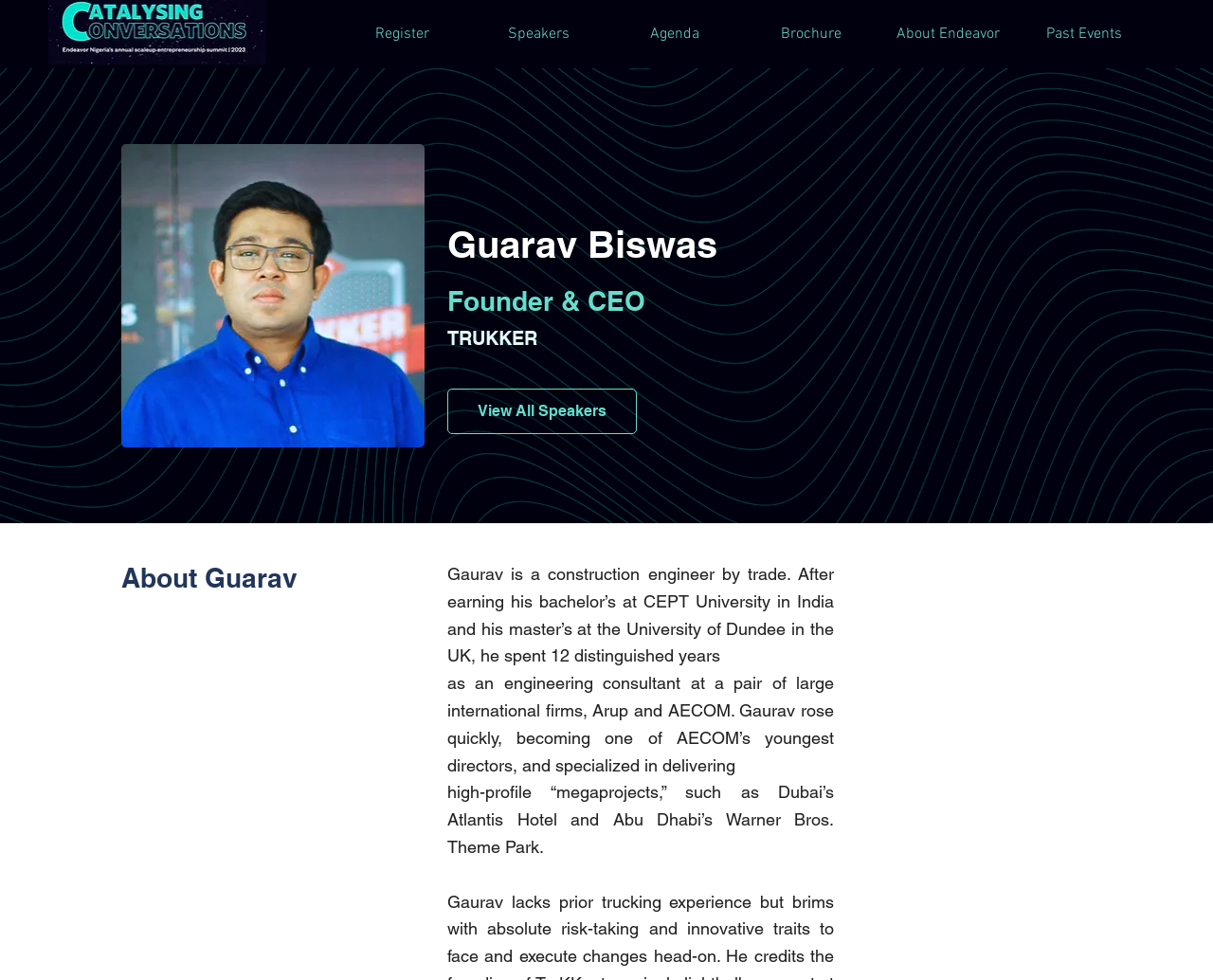Provide a one-word or brief phrase answer to the question:
What is the name of the company Gaurav worked for?

AECOM